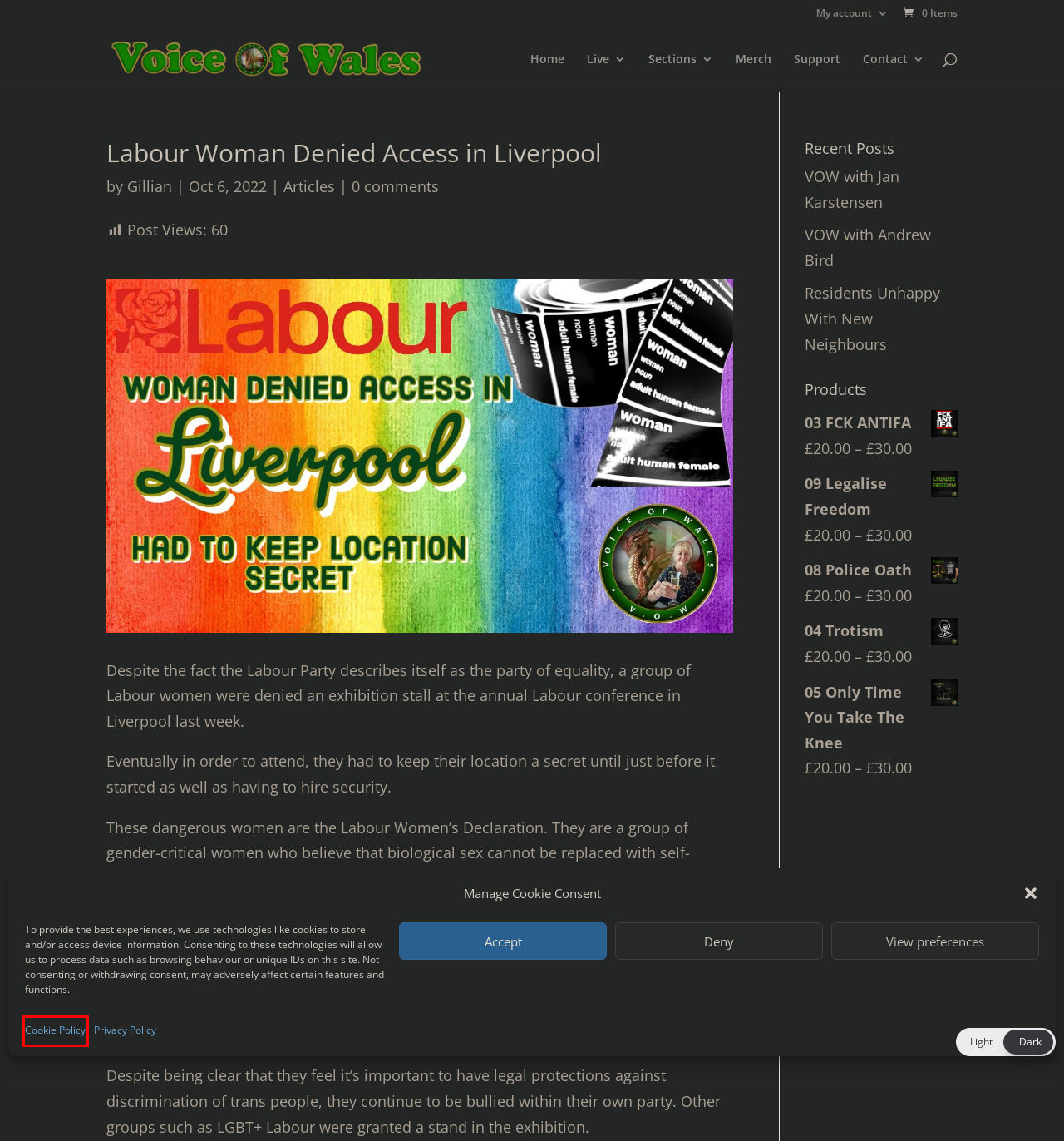Observe the provided screenshot of a webpage with a red bounding box around a specific UI element. Choose the webpage description that best fits the new webpage after you click on the highlighted element. These are your options:
A. My account - Voice Of Wales
B. Residents Unhappy With New Neighbours - Voice Of Wales
C. Cookie Policy (UK) - Voice Of Wales
D. Basket - Voice Of Wales
E. 09 Legalise Freedom - Voice Of Wales
F. Livestream - Voice Of Wales
G. 08 Police Oath - Voice Of Wales
H. Home - Voice Of Wales

C